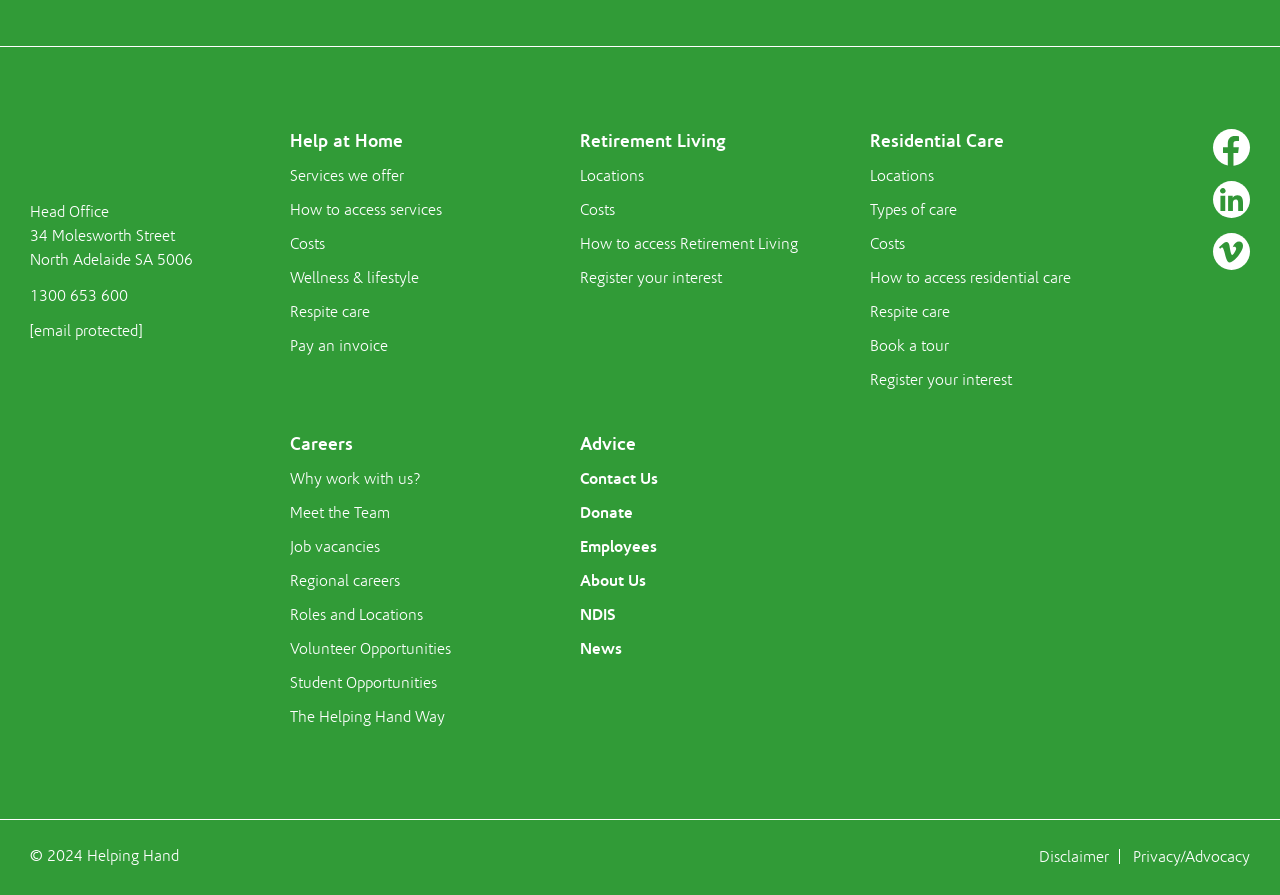Answer the question briefly using a single word or phrase: 
What is the address of the Head Office?

34 Molesworth Street